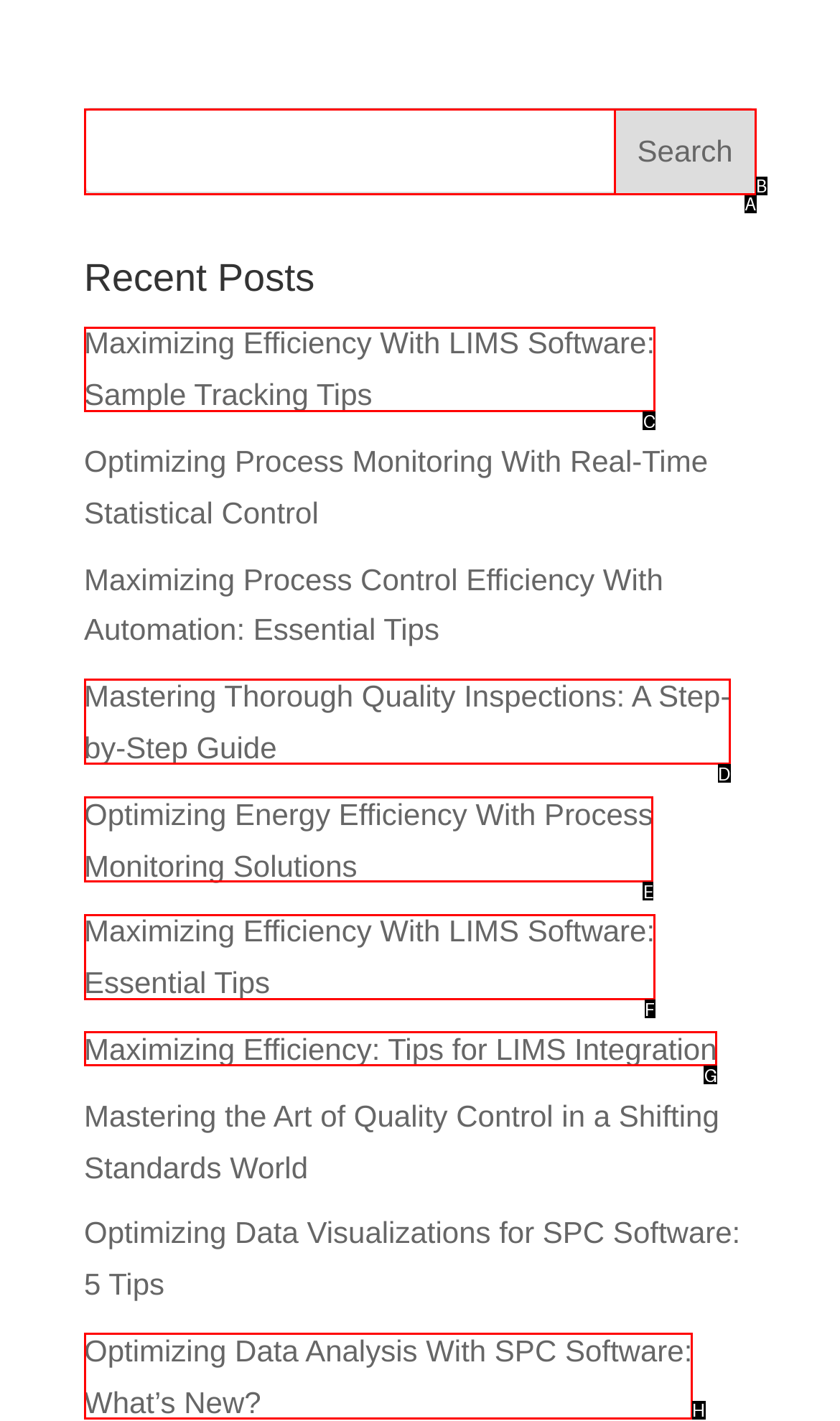Point out the correct UI element to click to carry out this instruction: read the recent post about maximizing efficiency with LIMS software
Answer with the letter of the chosen option from the provided choices directly.

C